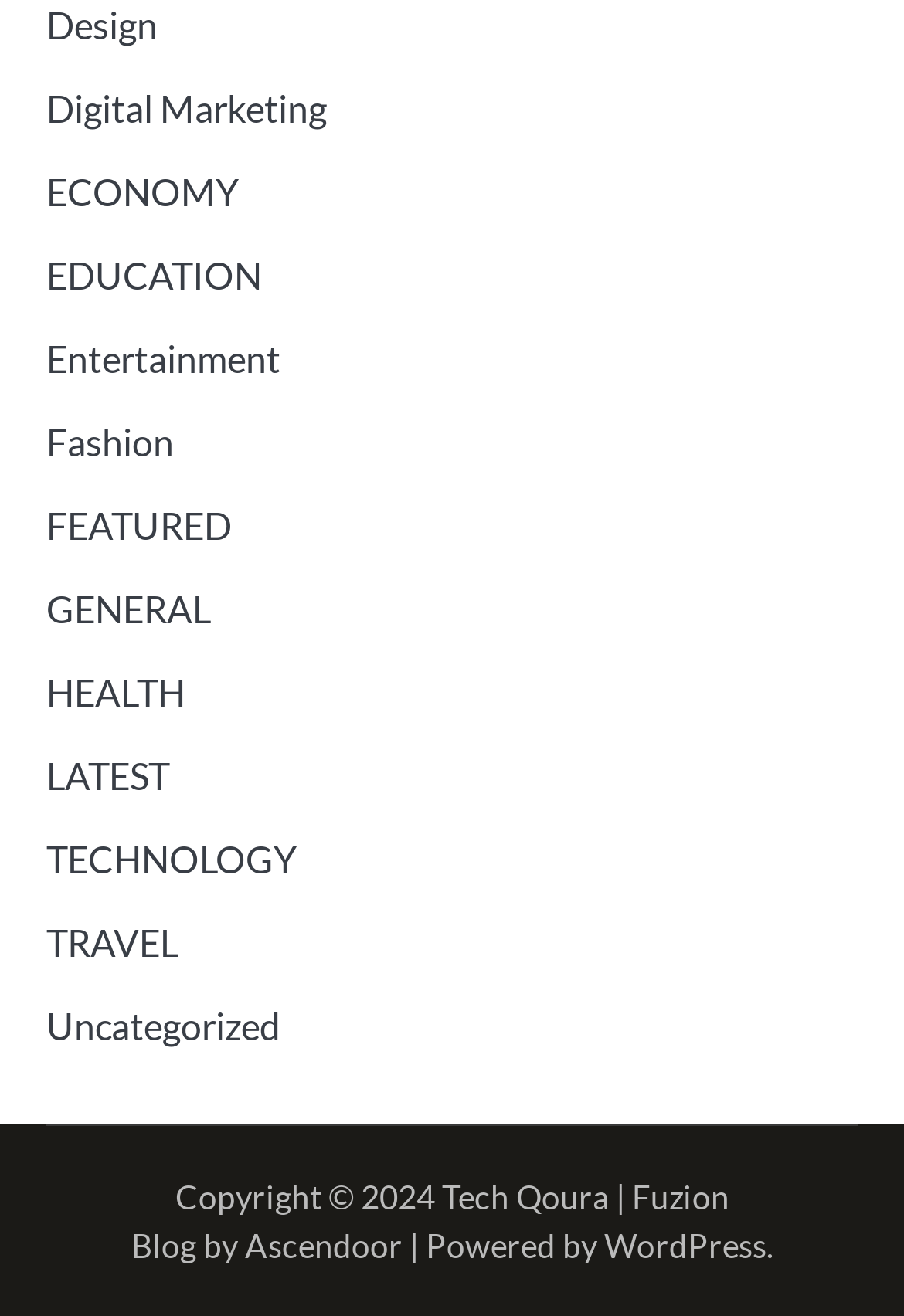Using the given description, provide the bounding box coordinates formatted as (top-left x, top-left y, bottom-right x, bottom-right y), with all values being floating point numbers between 0 and 1. Description: TRAVEL

[0.051, 0.699, 0.197, 0.733]